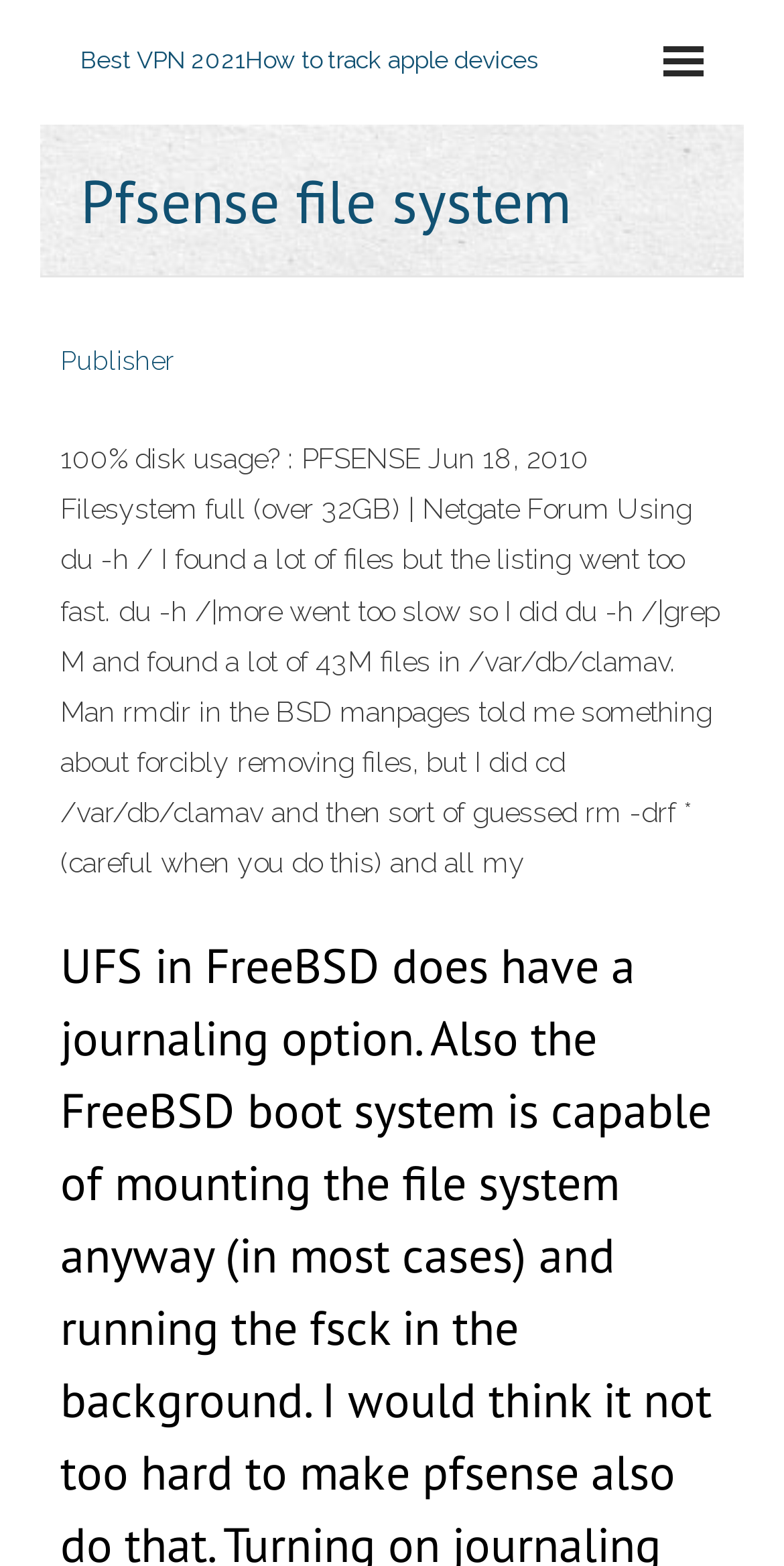What command did the user use to remove files?
Please craft a detailed and exhaustive response to the question.

According to the text, the user used the command 'rm -drf *' to remove files in the '/var/db/clamav' directory, which was causing the disk usage issue.